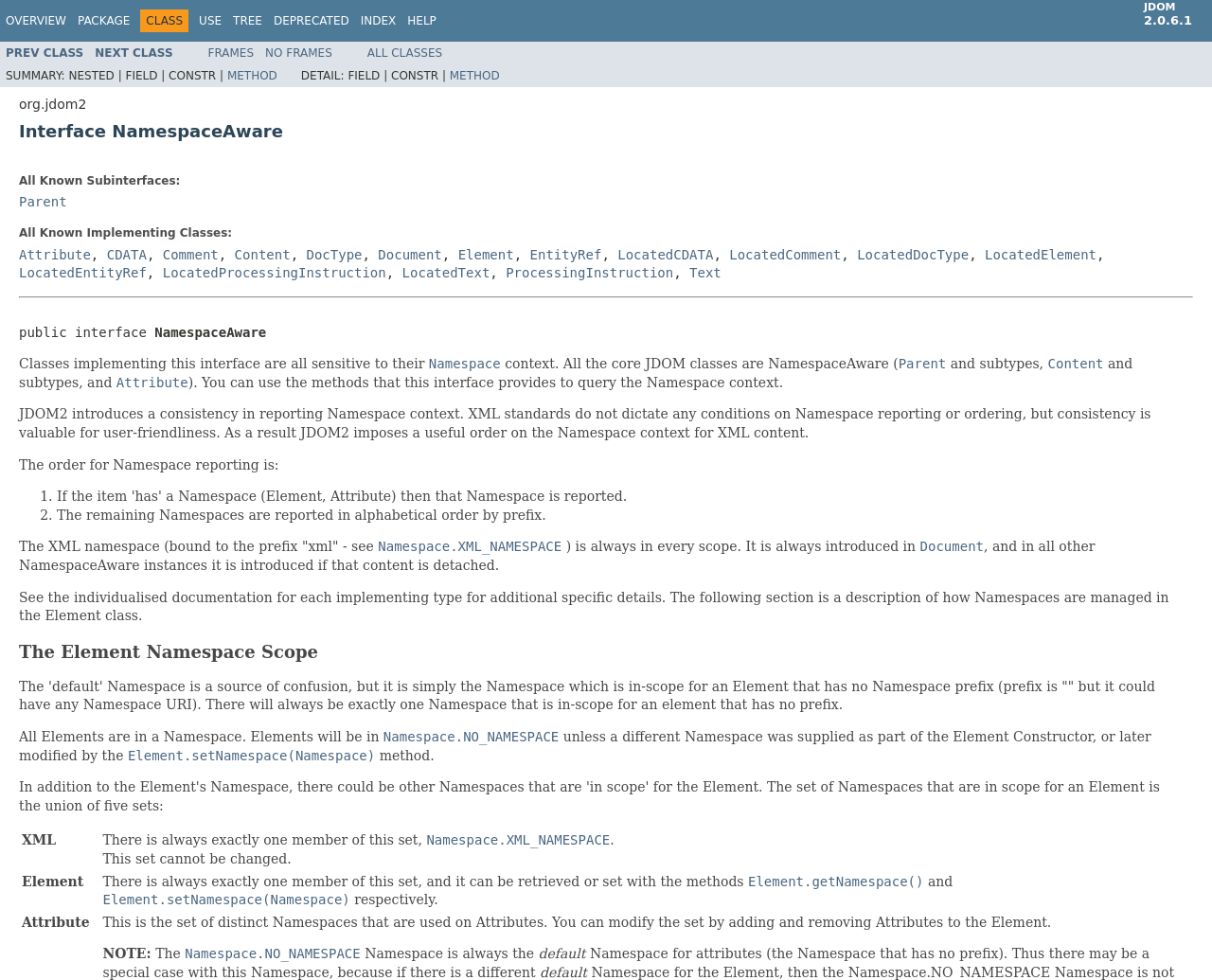What is the order of Namespace reporting in JDOM2?
Please answer the question with as much detail as possible using the screenshot.

The webpage states that 'JDOM2 introduces a consistency in reporting Namespace context. XML standards do not dictate any conditions on Namespace reporting or ordering, but consistency is valuable for user-friendliness. As a result JDOM2 imposes a useful order on the Namespace context for XML content.' This implies that JDOM2 has a specific order for reporting Namespaces, which is described as 'useful'.